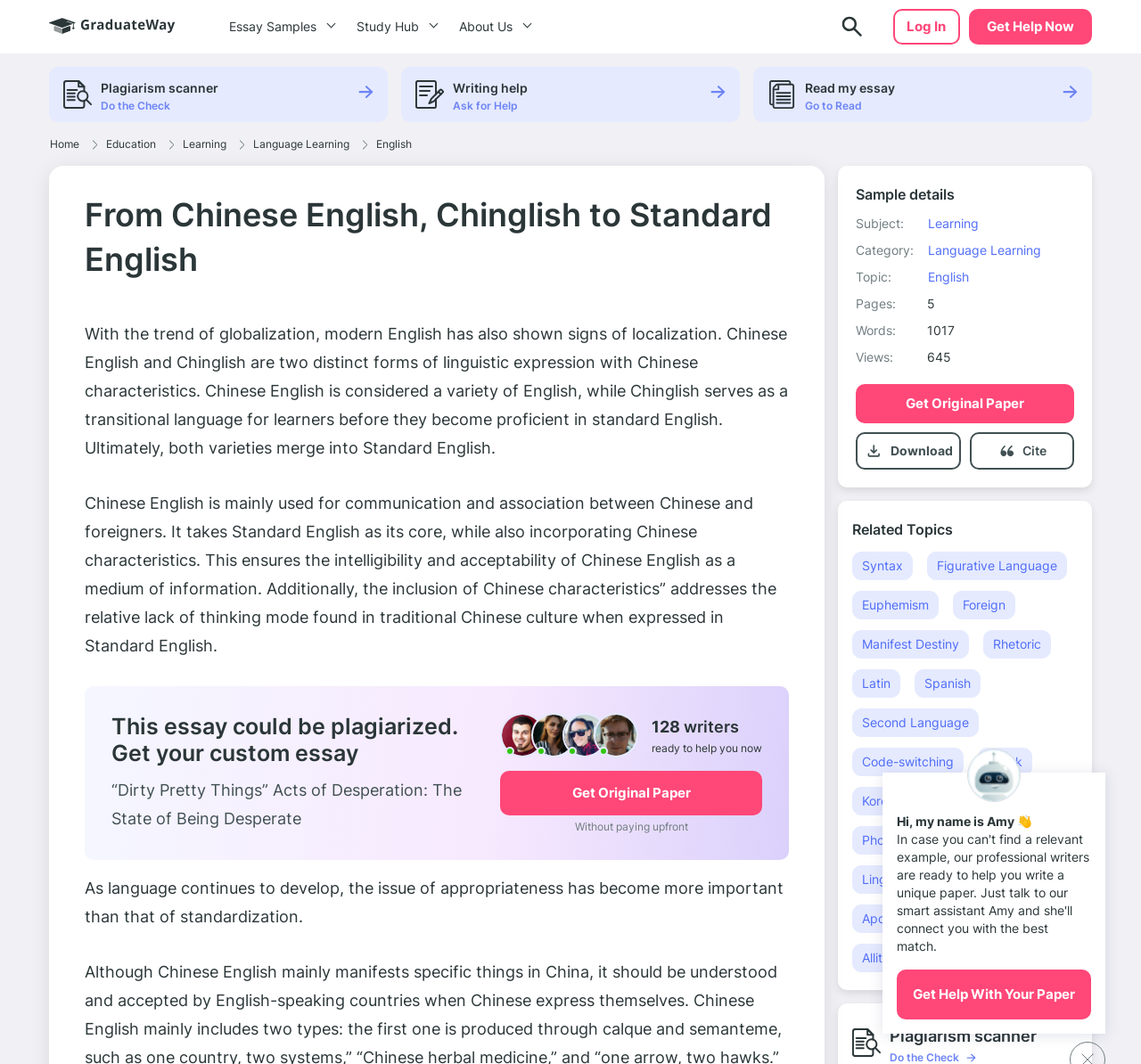Identify the bounding box coordinates of the clickable region required to complete the instruction: "Click the 'Get Help Now' button". The coordinates should be given as four float numbers within the range of 0 and 1, i.e., [left, top, right, bottom].

[0.865, 0.017, 0.941, 0.033]